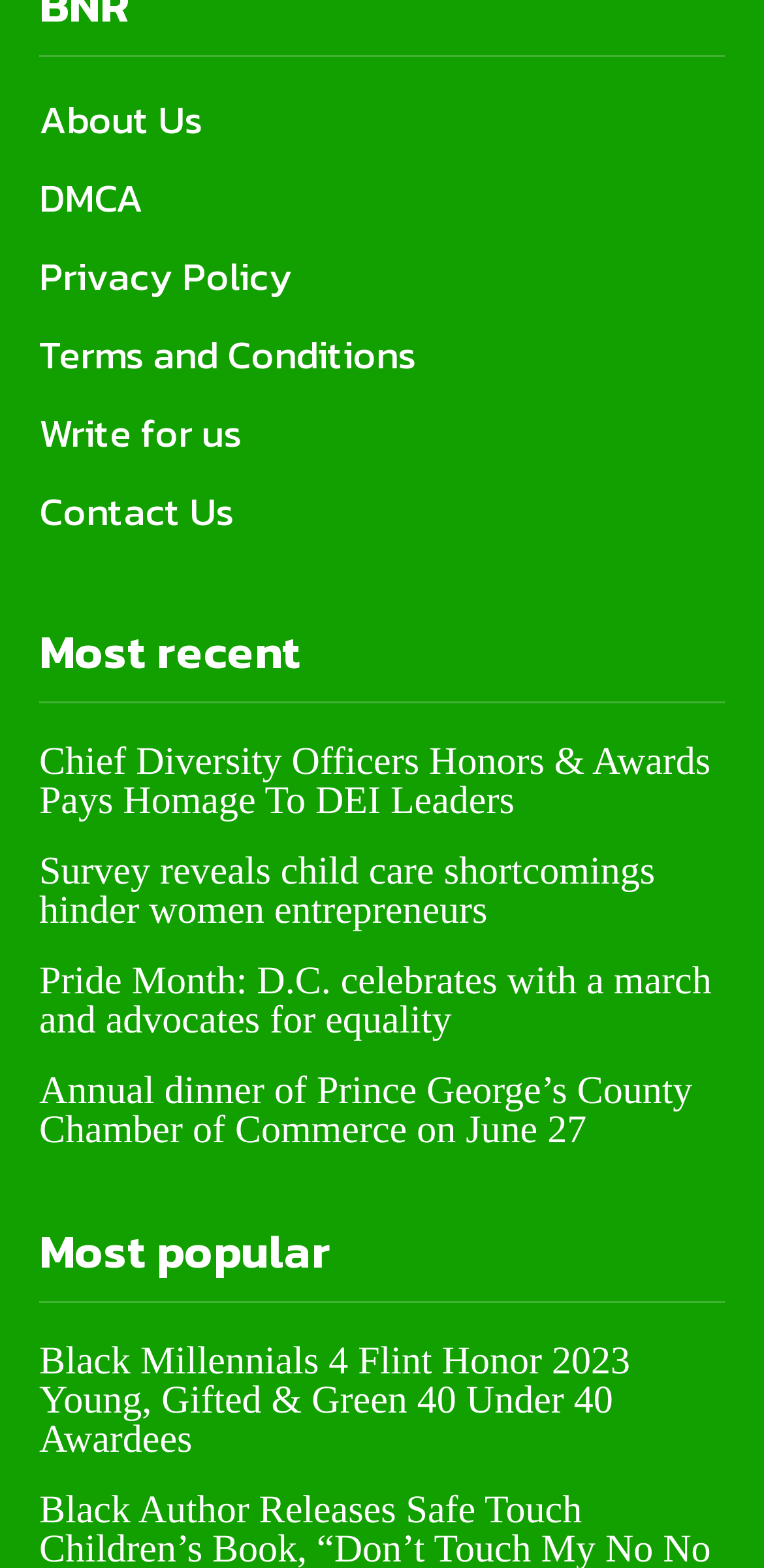Based on the image, give a detailed response to the question: How many links are there in the 'Most recent' section?

I counted the number of links in the 'Most recent' section and found that each of the four headings has a corresponding link, resulting in a total of four links.